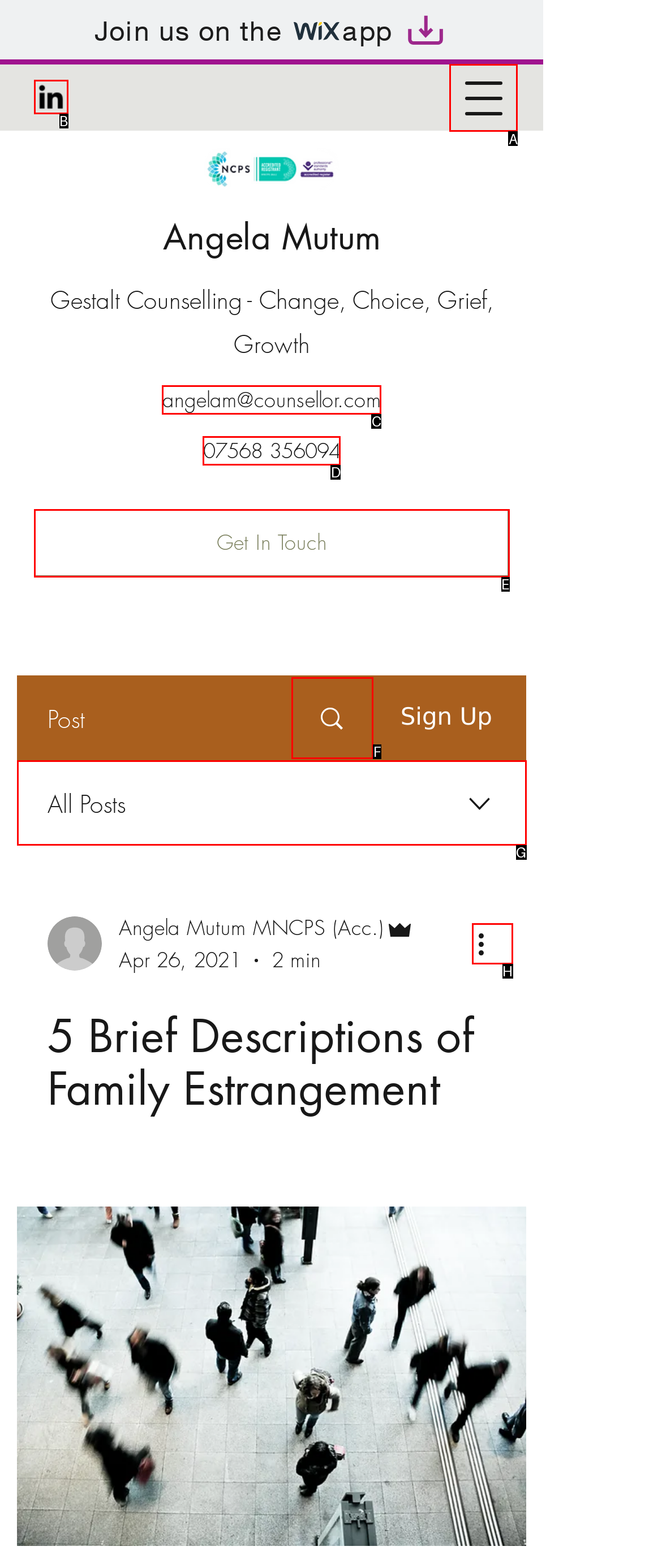Determine which UI element I need to click to achieve the following task: Open navigation menu Provide your answer as the letter of the selected option.

A